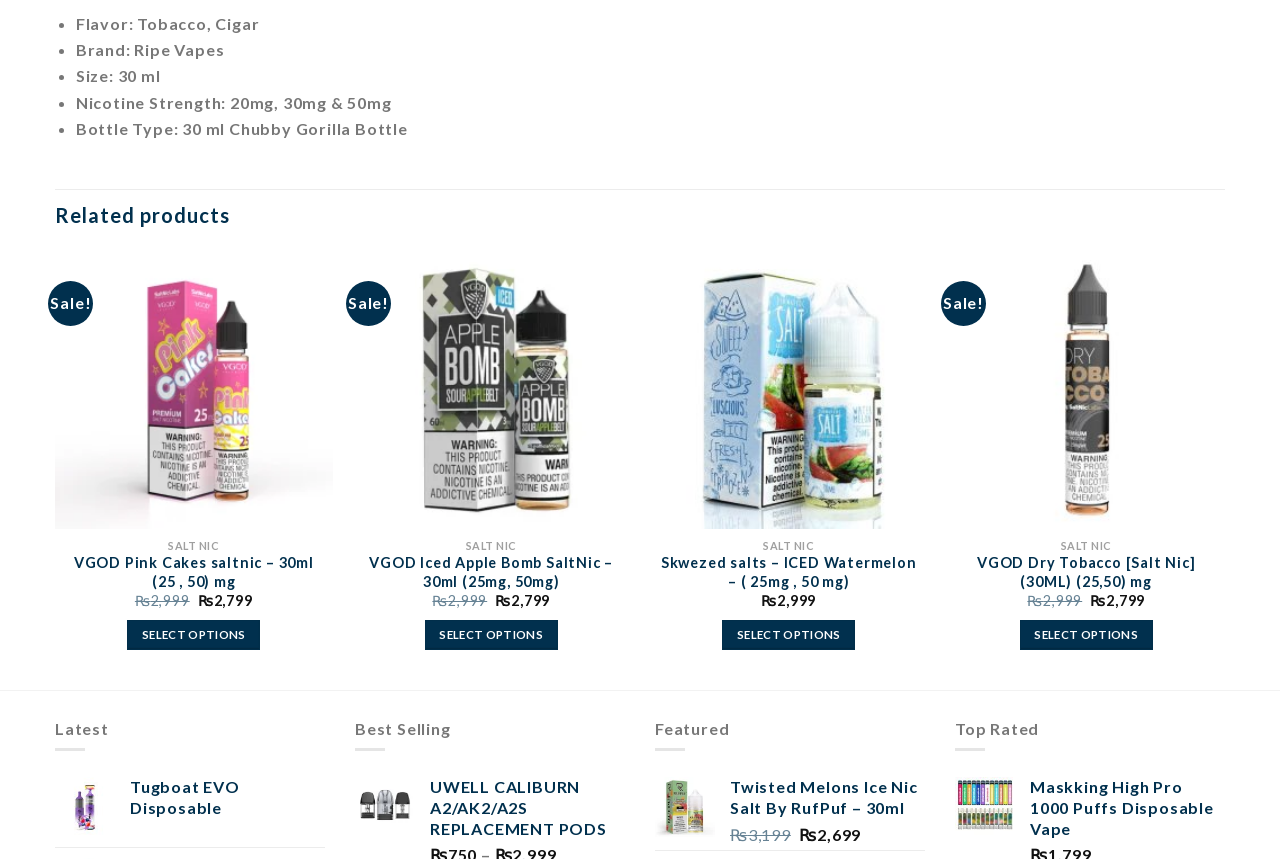Locate the bounding box coordinates of the clickable region to complete the following instruction: "Click the Wishlist button."

[0.227, 0.304, 0.251, 0.34]